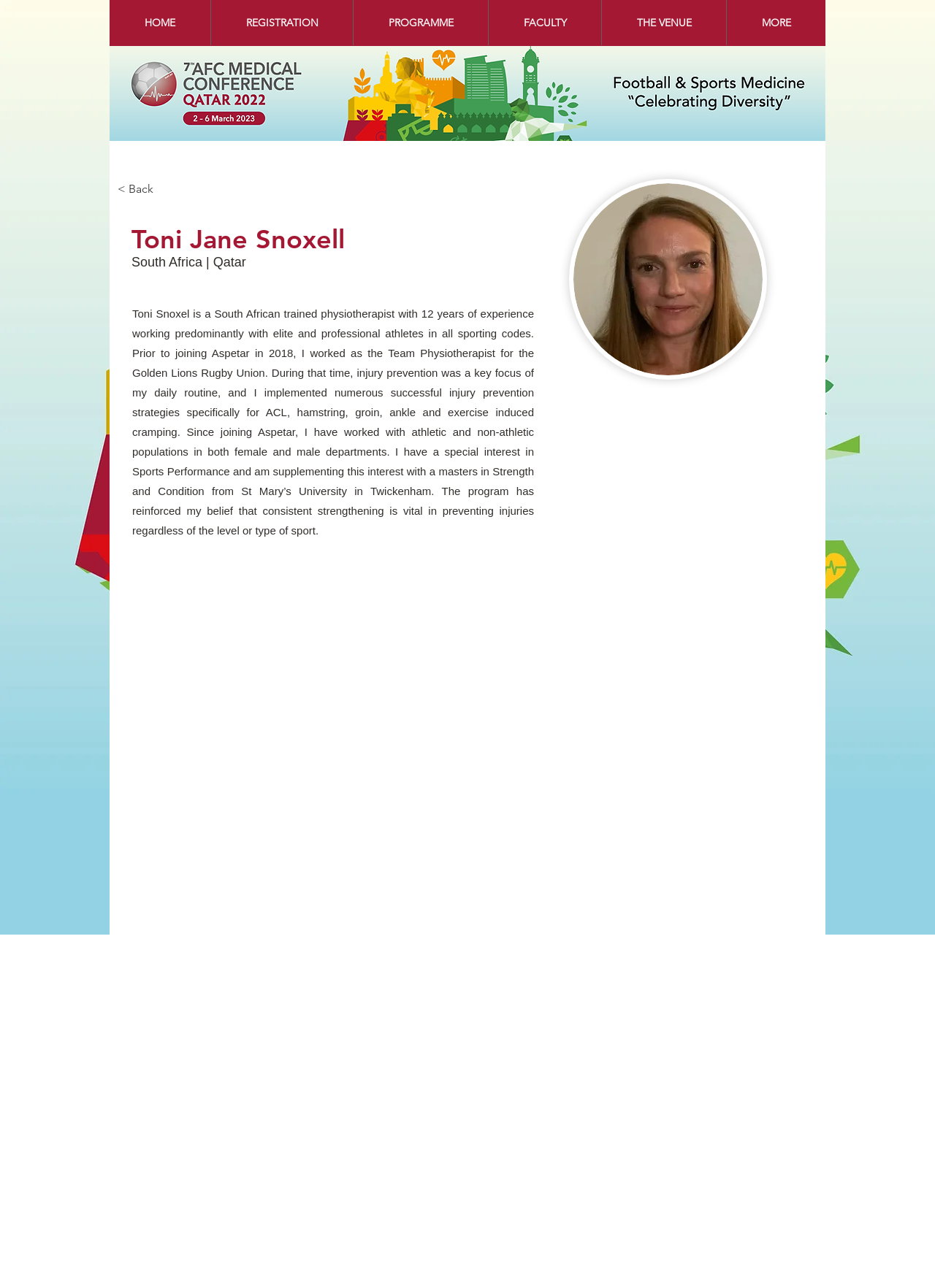What is Toni Jane Snoxell's special interest?
Provide an in-depth answer to the question, covering all aspects.

Based on the webpage content, Toni Jane Snoxell has a special interest in Sports Performance, which is also reinforced by her master's program in Strength and Condition from St Mary’s University in Twickenham.